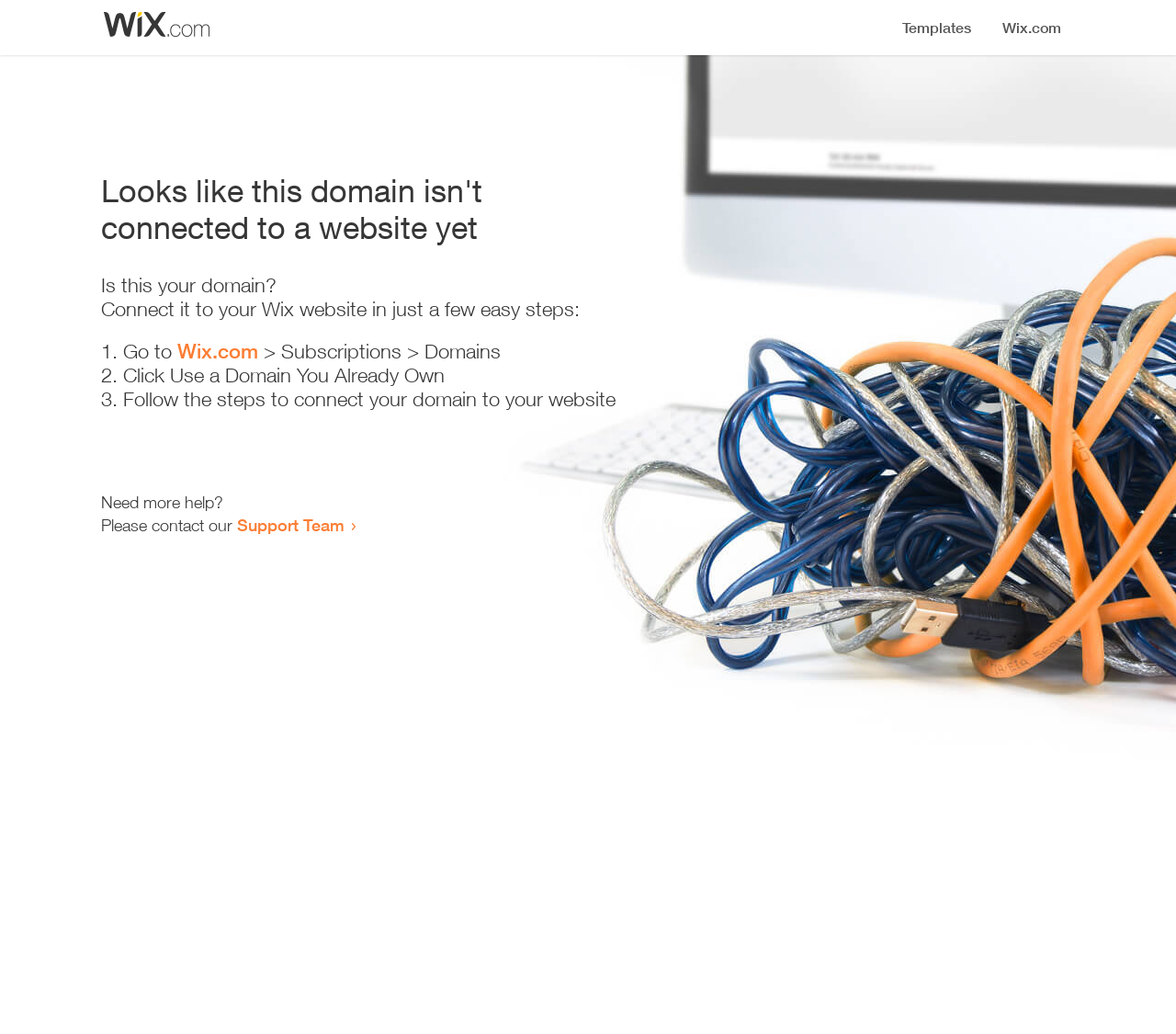Determine the primary headline of the webpage.

Looks like this domain isn't
connected to a website yet